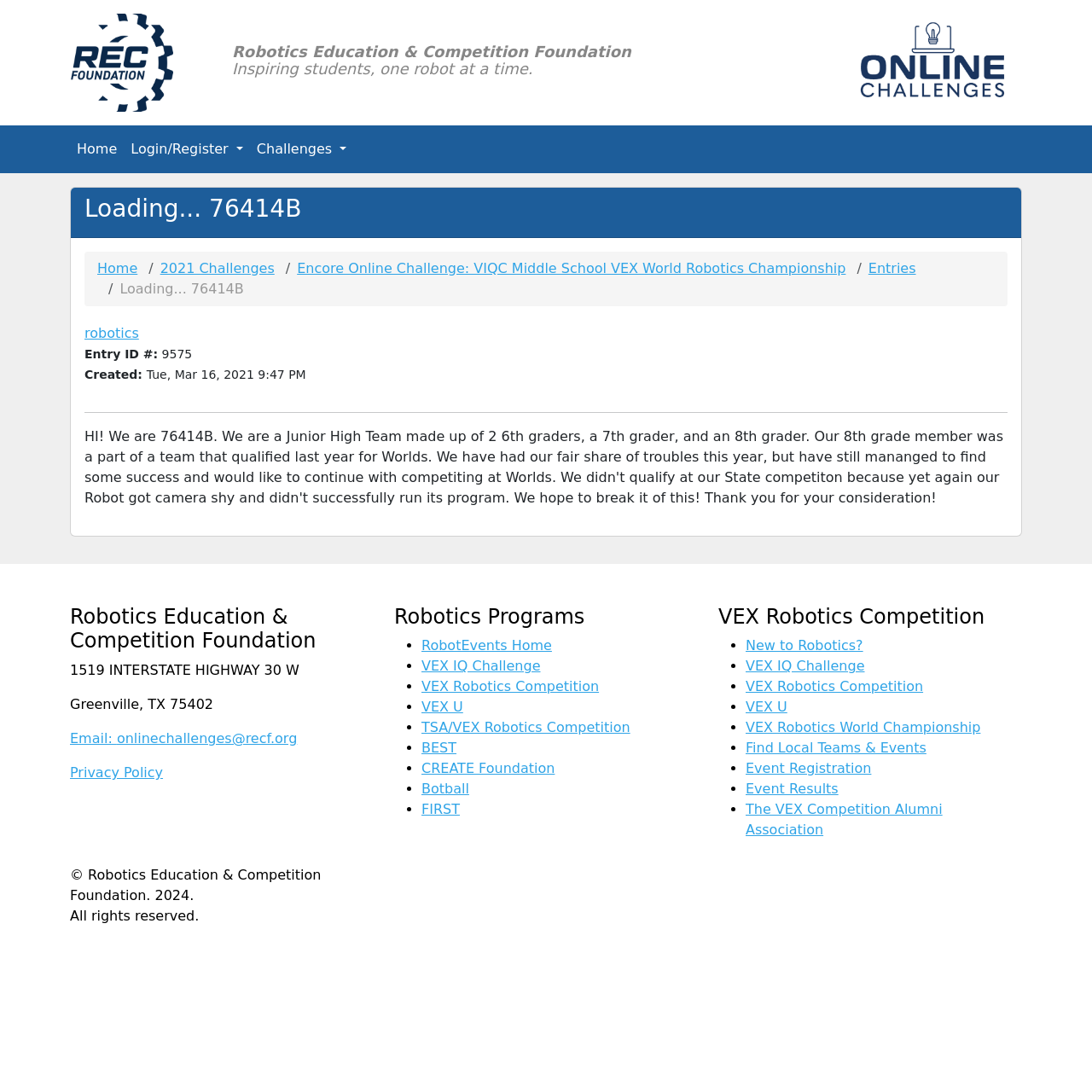Given the description of the UI element: "VEX Robotics World Championship", predict the bounding box coordinates in the form of [left, top, right, bottom], with each value being a float between 0 and 1.

[0.683, 0.659, 0.898, 0.674]